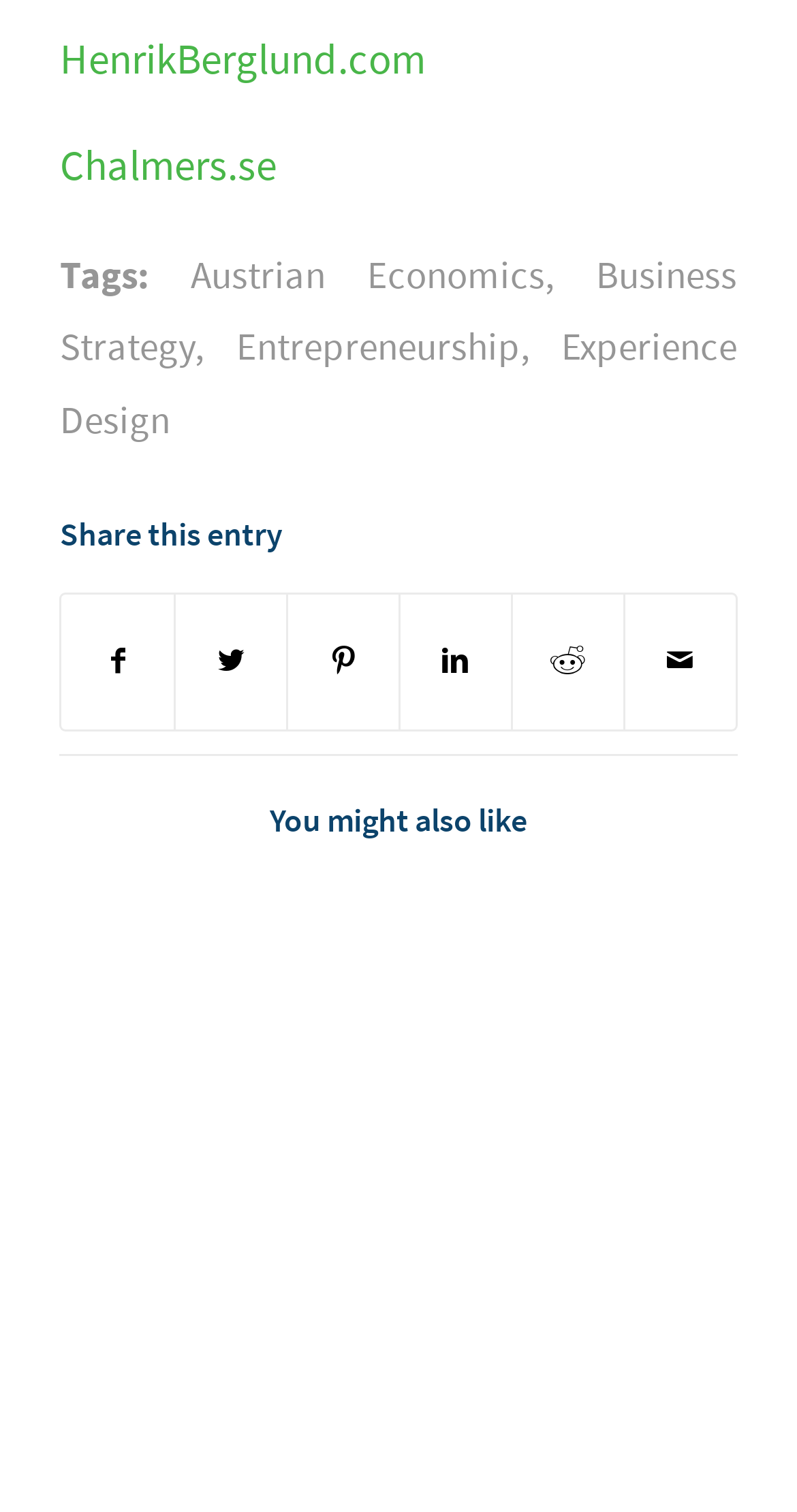Please find and report the bounding box coordinates of the element to click in order to perform the following action: "Read 'Here’s How Small Business Will Take Over The Planet.'". The coordinates should be expressed as four float numbers between 0 and 1, in the format [left, top, right, bottom].

[0.075, 0.581, 0.492, 0.688]